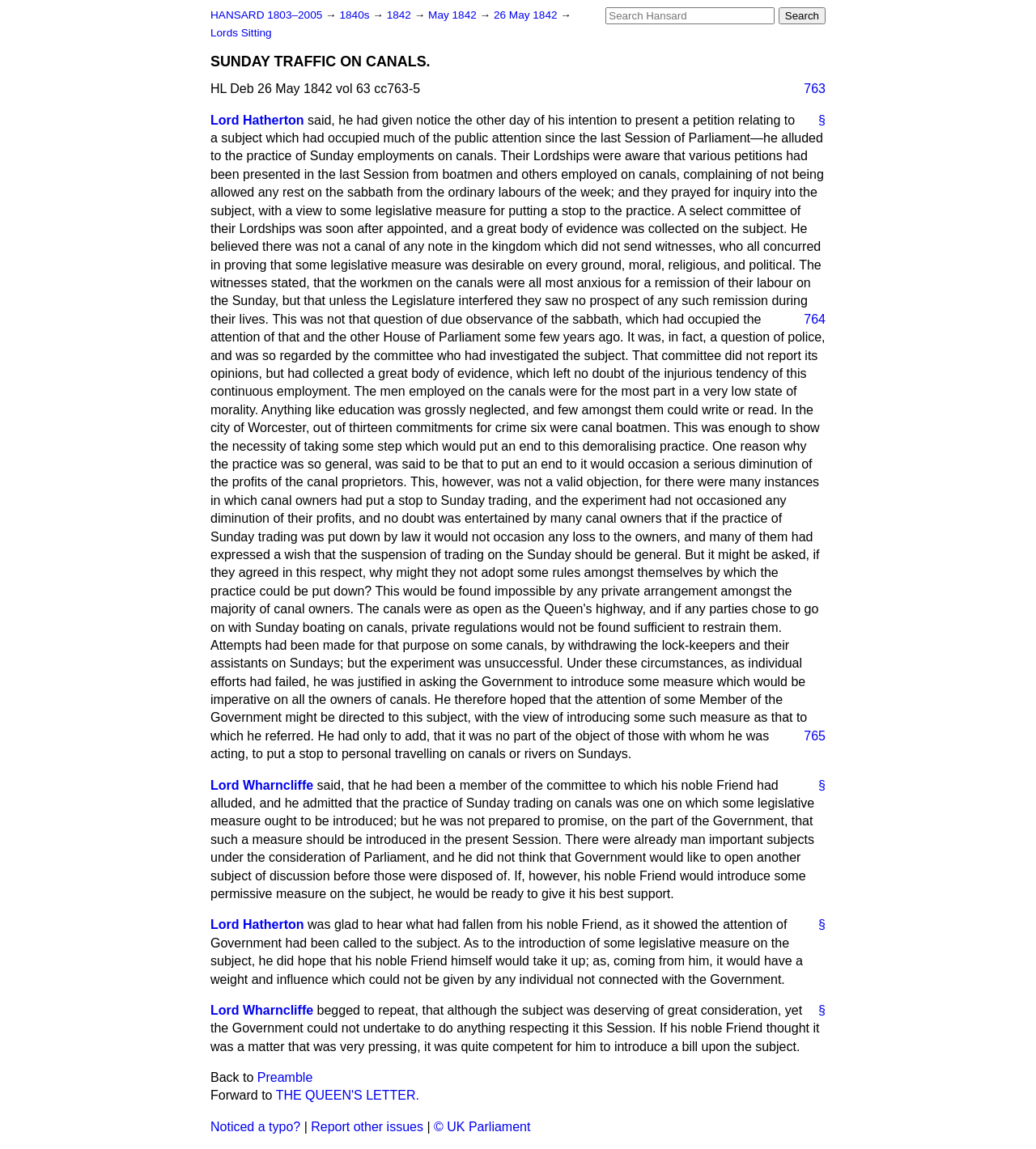Produce an elaborate caption capturing the essence of the webpage.

This webpage appears to be a historical record of a parliamentary debate, specifically a discussion on Sunday traffic on canals that took place on May 26, 1842. 

At the top of the page, there is a search box and a search button, allowing users to search for specific content. Below this, there are links to related topics, including "HANSARD 1803-2005", "1840s", "1842", "May 1842", and "26 May 1842". 

The main content of the page is divided into sections, each containing a quote or statement from a different speaker, including Lord Hatherton and Lord Wharncliffe. These sections are denoted by blockquote elements and contain links to specific paragraphs or sections. 

The text within these sections describes the discussion around the practice of Sunday employments on canals, with speakers presenting their views on the need for legislative measures to address this issue. The debate revolves around the moral, religious, and political implications of allowing or prohibiting Sunday work on canals. 

At the bottom of the page, there are links to navigate to other parts of the document, including "Preamble" and "THE QUEEN'S LETTER." Additionally, there are links to report errors or issues with the content, as well as a copyright notice indicating that the content is owned by the UK Parliament.